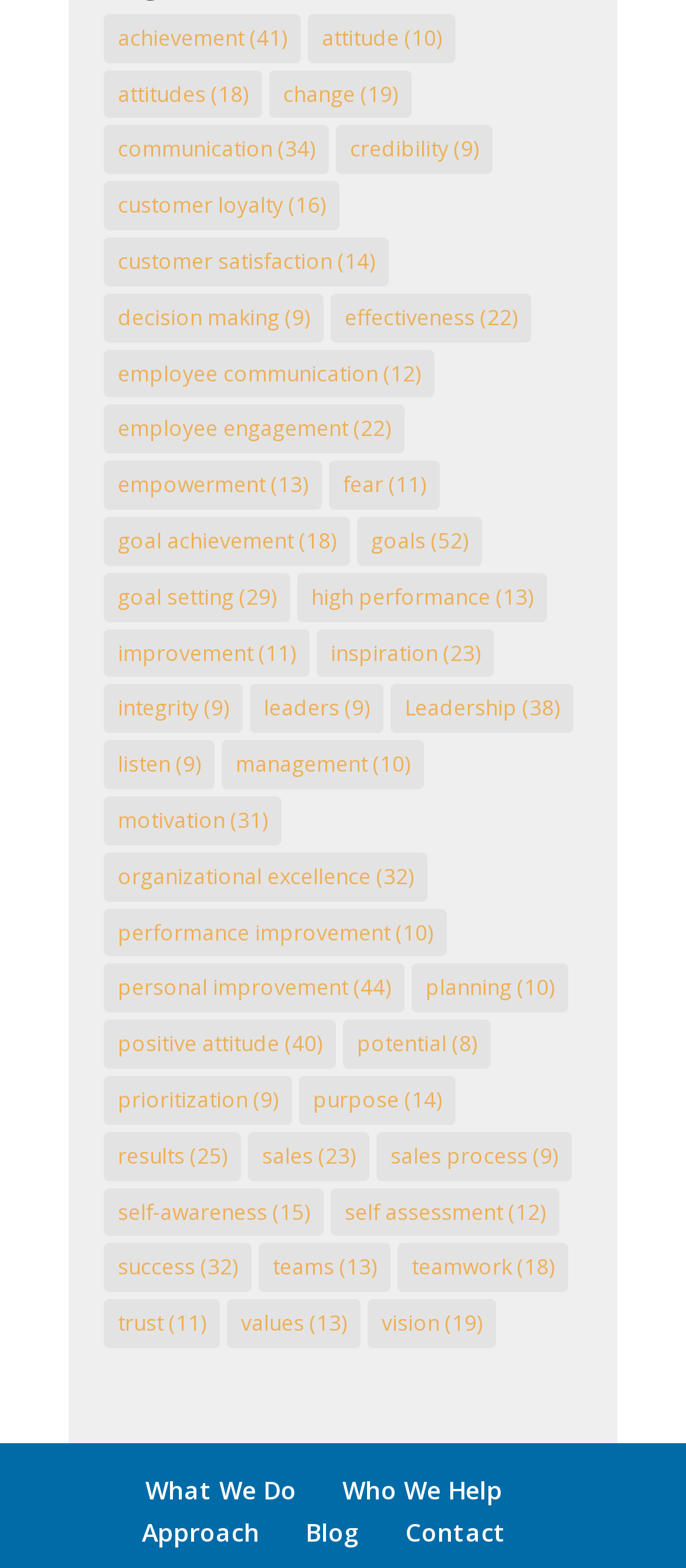Locate the bounding box coordinates of the clickable region to complete the following instruction: "discover personal improvement."

[0.151, 0.615, 0.59, 0.646]